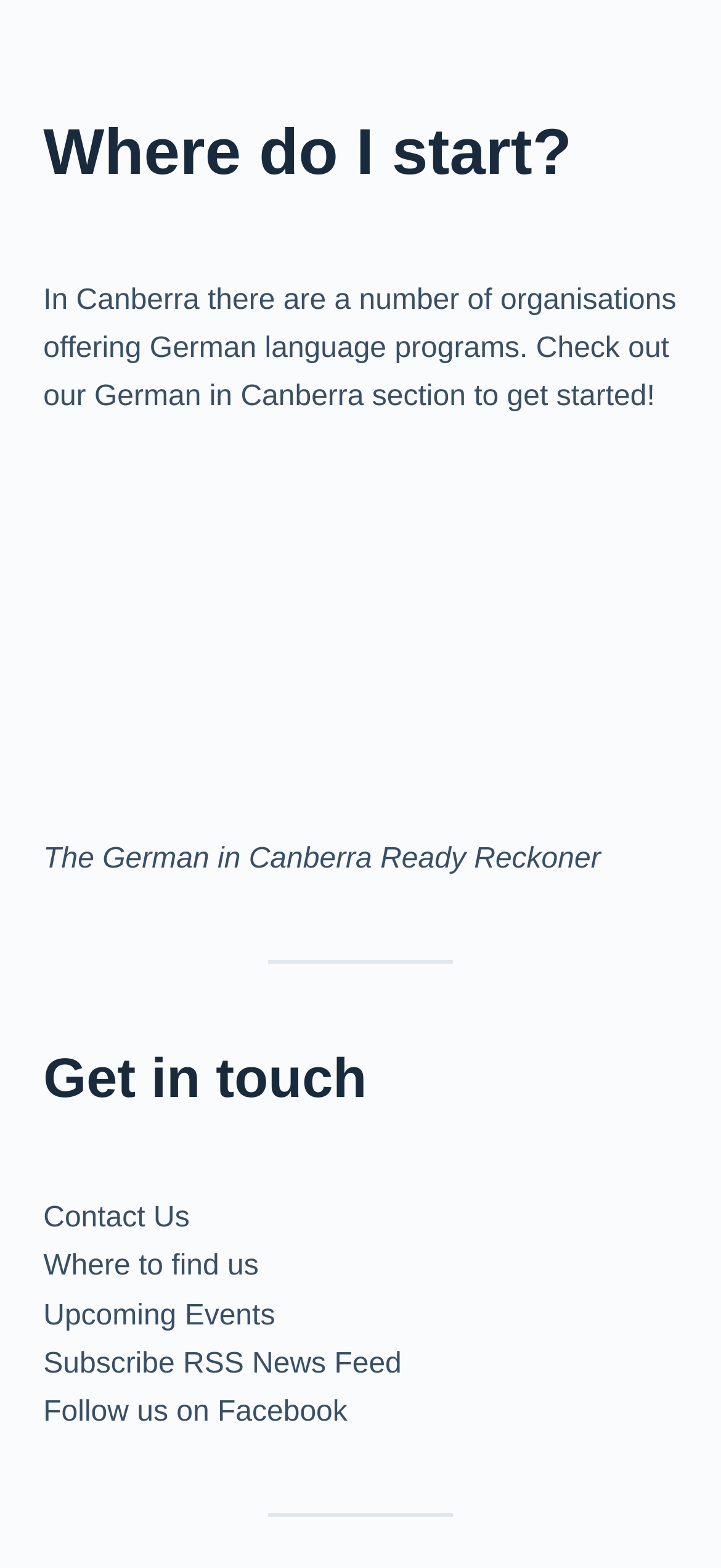Provide a short, one-word or phrase answer to the question below:
What is the main topic of this webpage?

German in Canberra